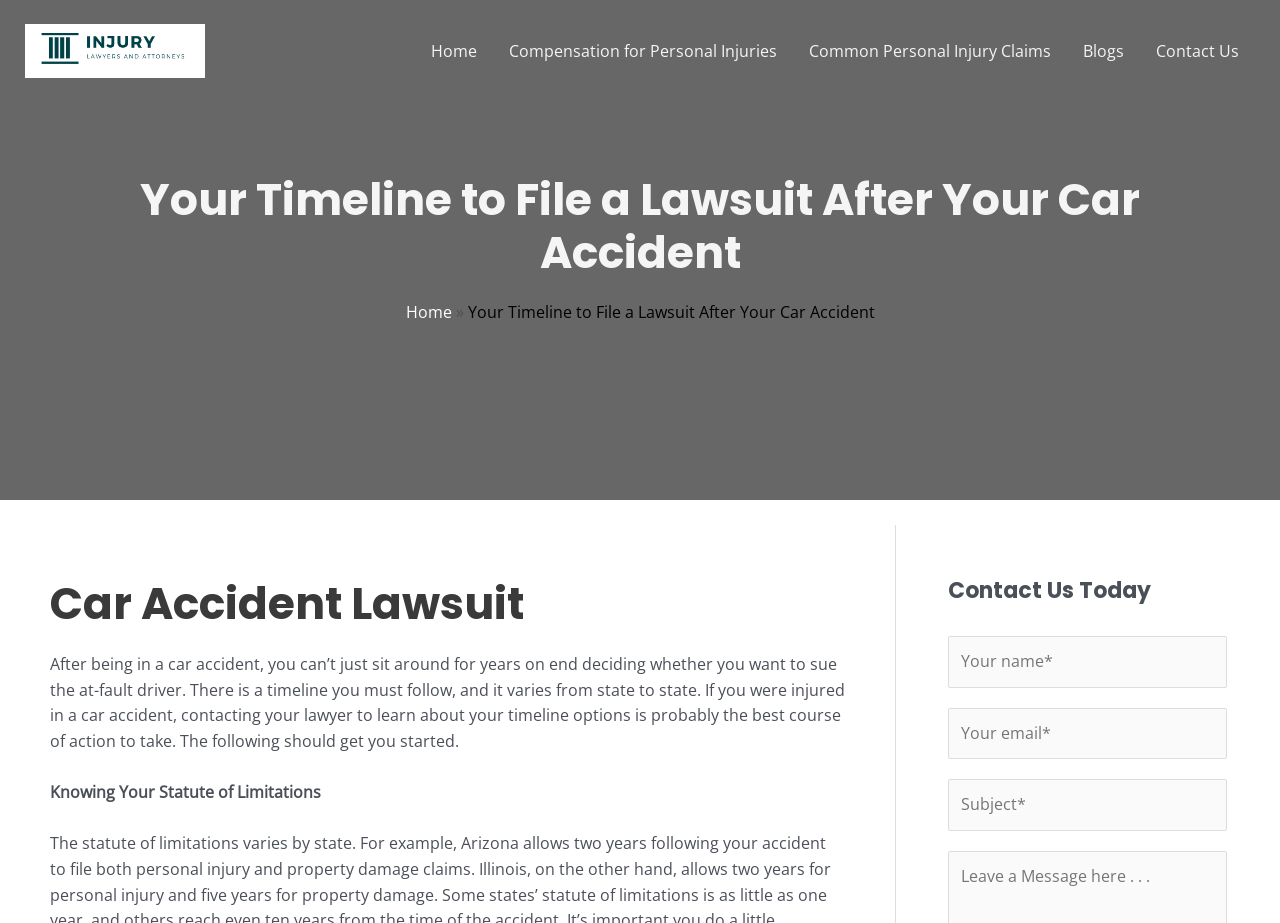By analyzing the image, answer the following question with a detailed response: What is the topic of the webpage?

The webpage is focused on providing information about the timeline to file a lawsuit after a car accident, which is evident from the heading 'Your Timeline to File a Lawsuit After Your Car Accident' and the content that follows.